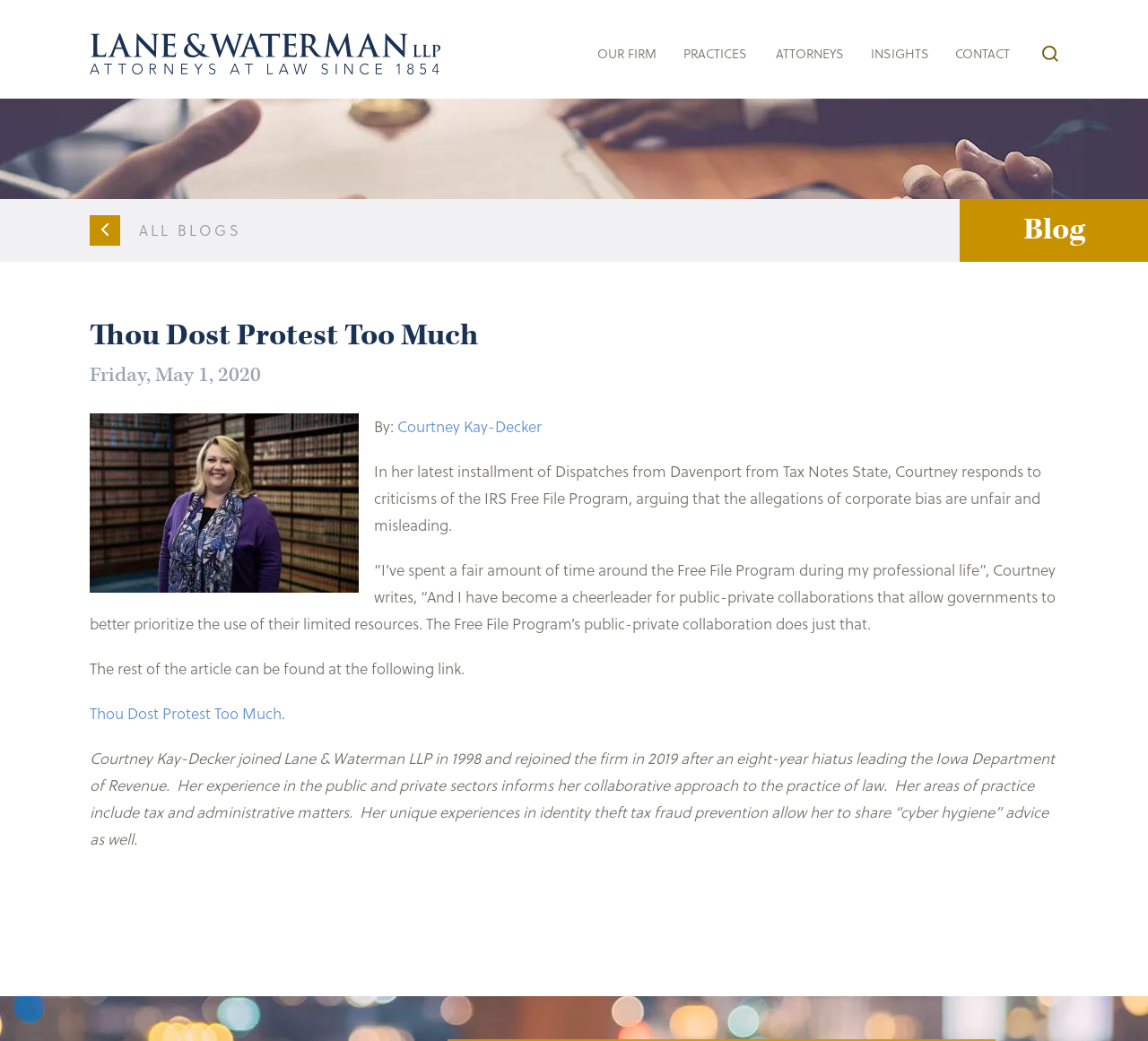Please specify the bounding box coordinates in the format (top-left x, top-left y, bottom-right x, bottom-right y), with values ranging from 0 to 1. Identify the bounding box for the UI component described as follows: Thou Dost Protest Too Much

[0.078, 0.674, 0.245, 0.696]